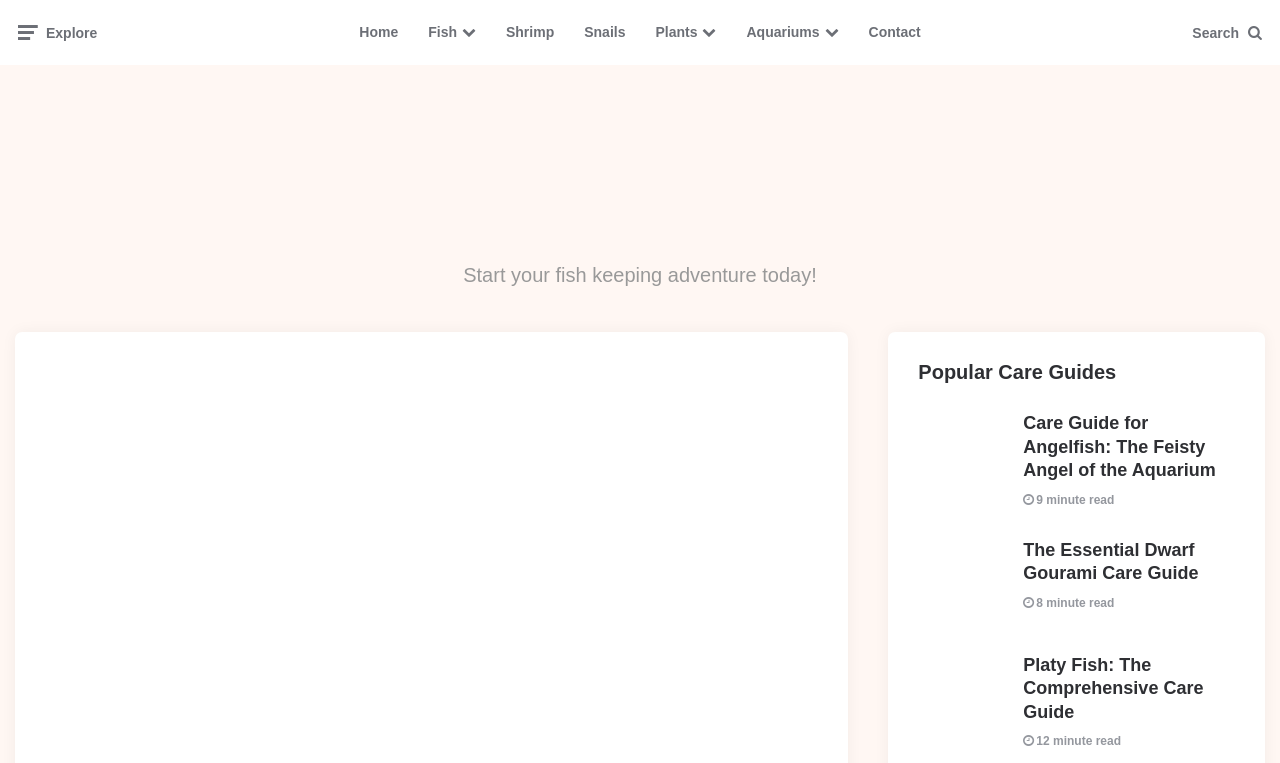What is the longest read time for a care guide?
Based on the image, respond with a single word or phrase.

12 minutes